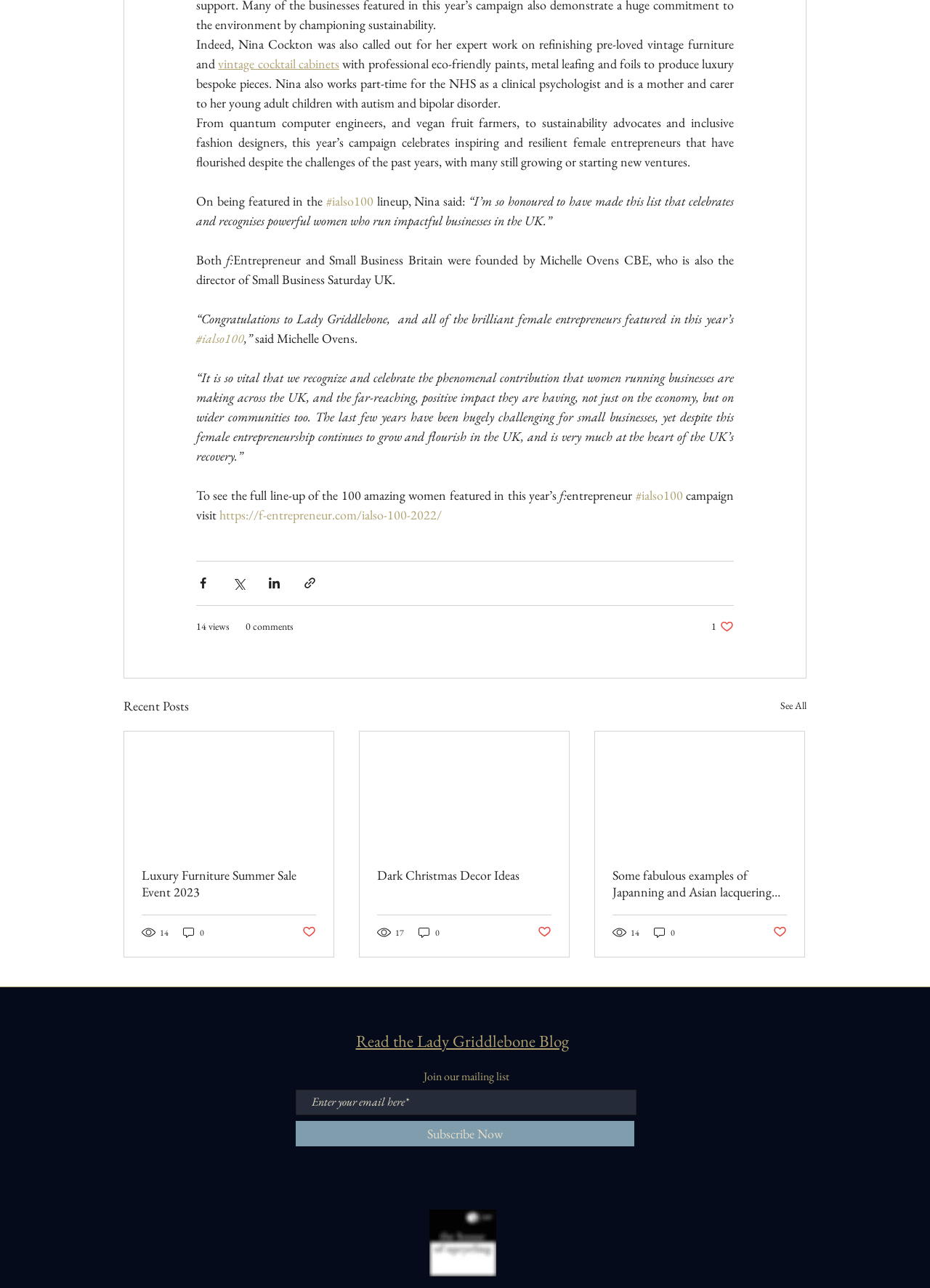How many views does the 'Luxury Furniture Summer Sale Event 2023' article have? Examine the screenshot and reply using just one word or a brief phrase.

14 views